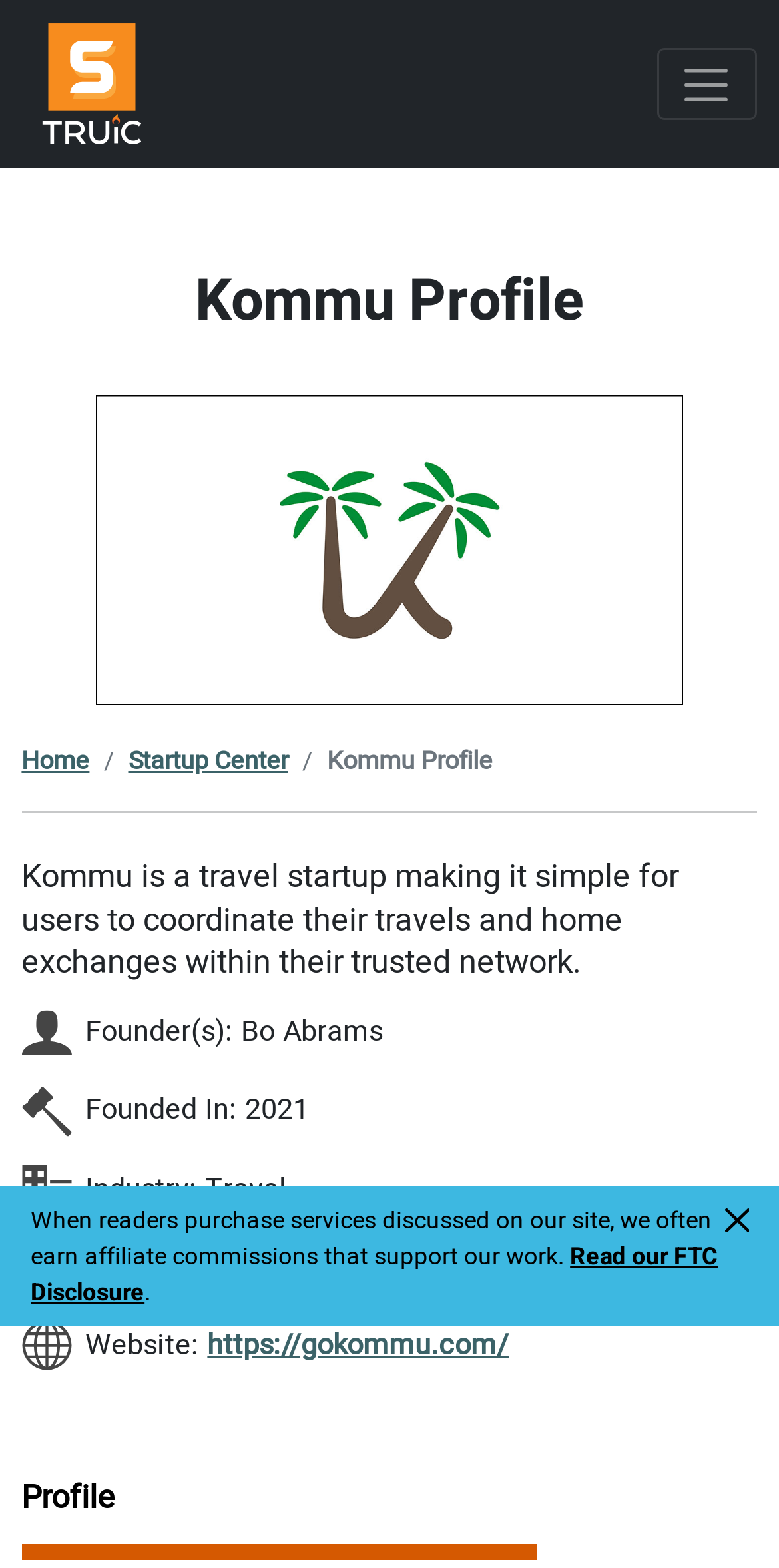Pinpoint the bounding box coordinates of the clickable area needed to execute the instruction: "Read the FTC Disclosure". The coordinates should be specified as four float numbers between 0 and 1, i.e., [left, top, right, bottom].

[0.039, 0.79, 0.922, 0.835]